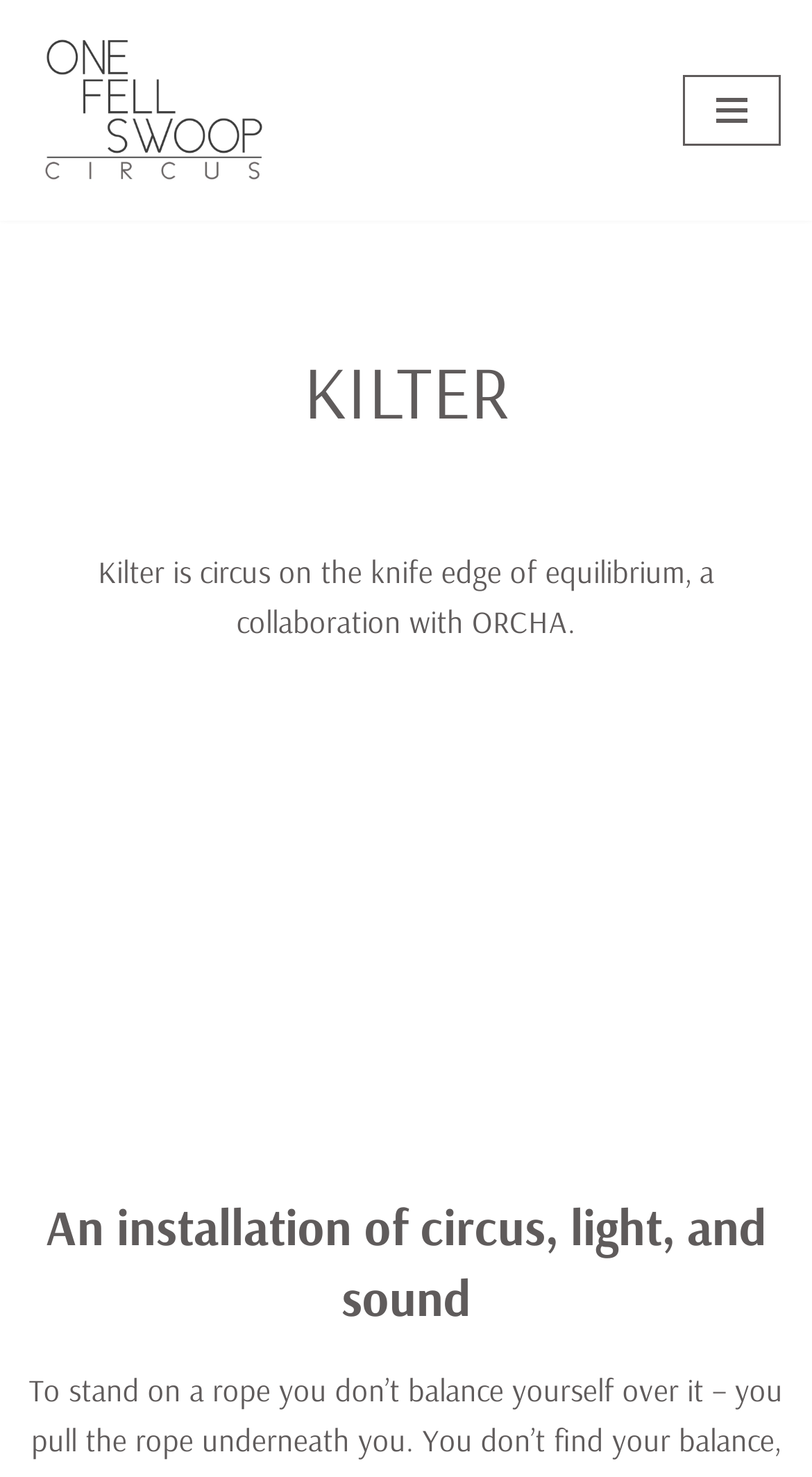Summarize the webpage in an elaborate manner.

The webpage is about KILTER, a circus collaboration with ORCHA, as indicated by the title "KILTER – One Fell Swoop". At the top-left corner, there is a "Skip to content" link. Next to it, on the same horizontal level, is a link to "One Fell Swoop". On the top-right corner, there is a "Navigation Menu" button that can be expanded.

Below the navigation menu button, the main content begins with a large heading "KILTER" that spans almost the entire width of the page. Underneath the heading, there is a paragraph of text that describes KILTER as "circus on the knife edge of equilibrium, a collaboration with ORCHA".

Below the text, there is a large figure that occupies most of the page's width, containing an iframe that displays the "Kilter Trailer". At the very bottom of the page, there is another heading that summarizes the project as "An installation of circus, light, and sound".